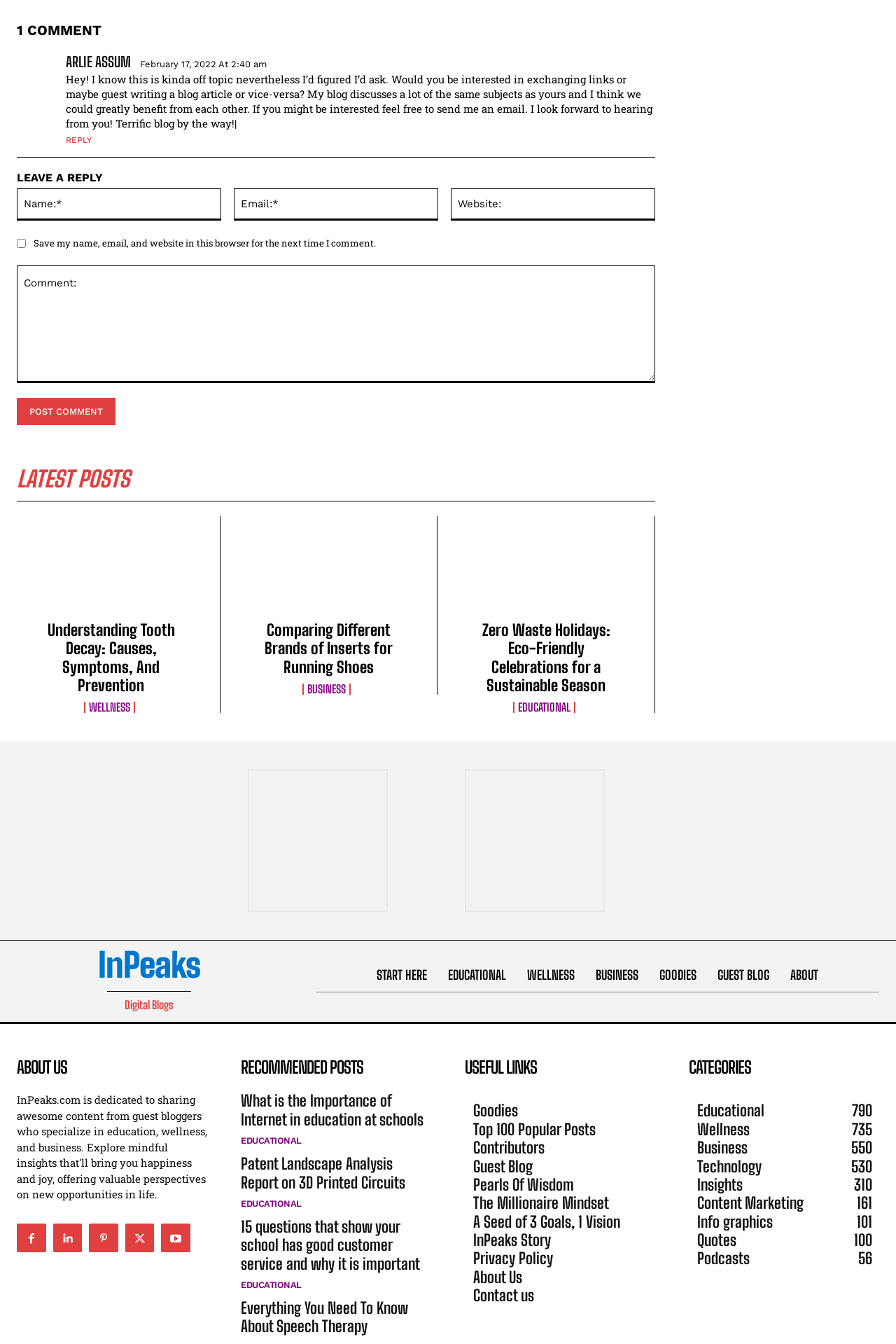Kindly determine the bounding box coordinates for the area that needs to be clicked to execute this instruction: "Read the latest post on Understanding Tooth Decay".

[0.019, 0.384, 0.229, 0.468]